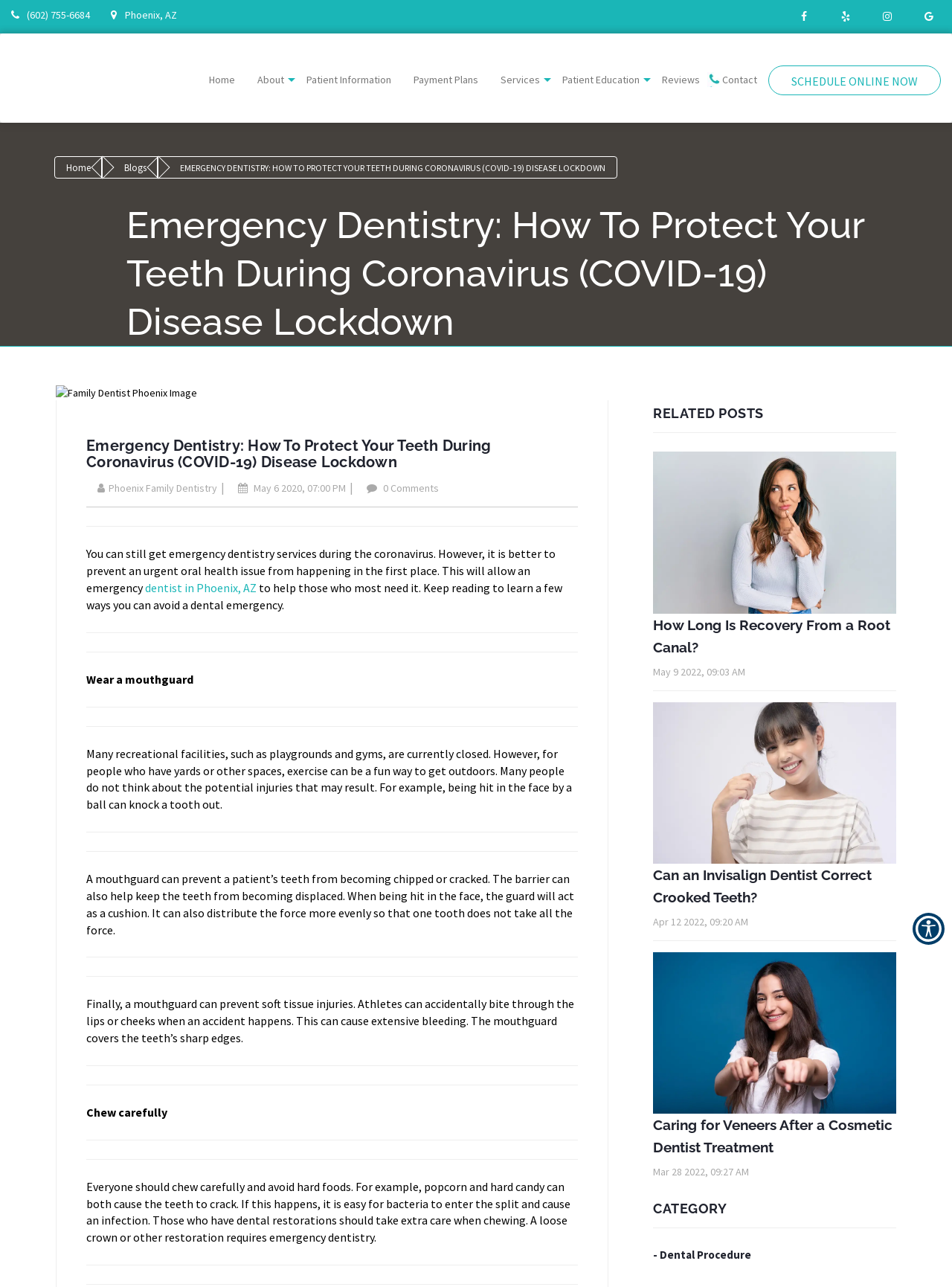Please identify the bounding box coordinates of the region to click in order to complete the given instruction: "Click the 'Home' link". The coordinates should be four float numbers between 0 and 1, i.e., [left, top, right, bottom].

[0.22, 0.057, 0.247, 0.067]